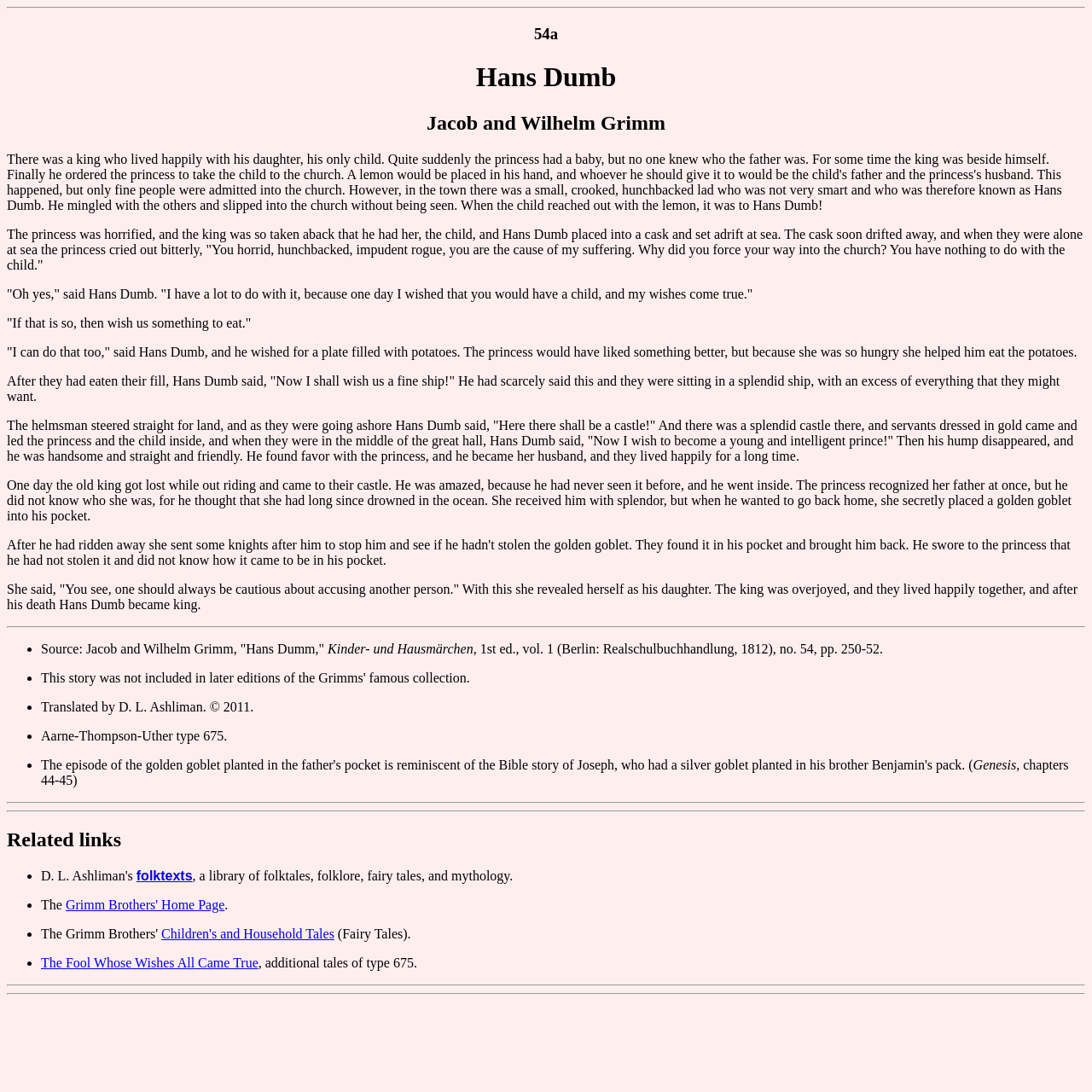Describe all the significant parts and information present on the webpage.

This webpage is about the Grimm fairy tale "Hans Dumb" (also known as "Hans Dumm"). At the top, there are three headings: "54a", "Hans Dumb", and "Jacob and Wilhelm Grimm". Below these headings, there is a long passage of text that tells the story of Hans Dumb, a hunchbacked man who makes wishes that come true. The story is divided into several paragraphs, each describing a different part of Hans Dumb's journey.

Below the story, there is a horizontal separator, followed by a list of sources and references. This list includes the original publication information of the Grimm brothers' fairy tale, as well as a translation credit and a note about the Aarne-Thompson-Uther type 675. There is also a reference to the biblical story of Genesis, chapters 44-45.

Further down, there is another horizontal separator, followed by a heading that says "Related links". Below this heading, there is a list of links to other websites and resources, including a library of folktales and folklore, the Grimm Brothers' Home Page, and other related fairy tales.

Throughout the webpage, there are several horizontal separators that divide the different sections of content. The overall layout is organized and easy to follow, with clear headings and concise text.